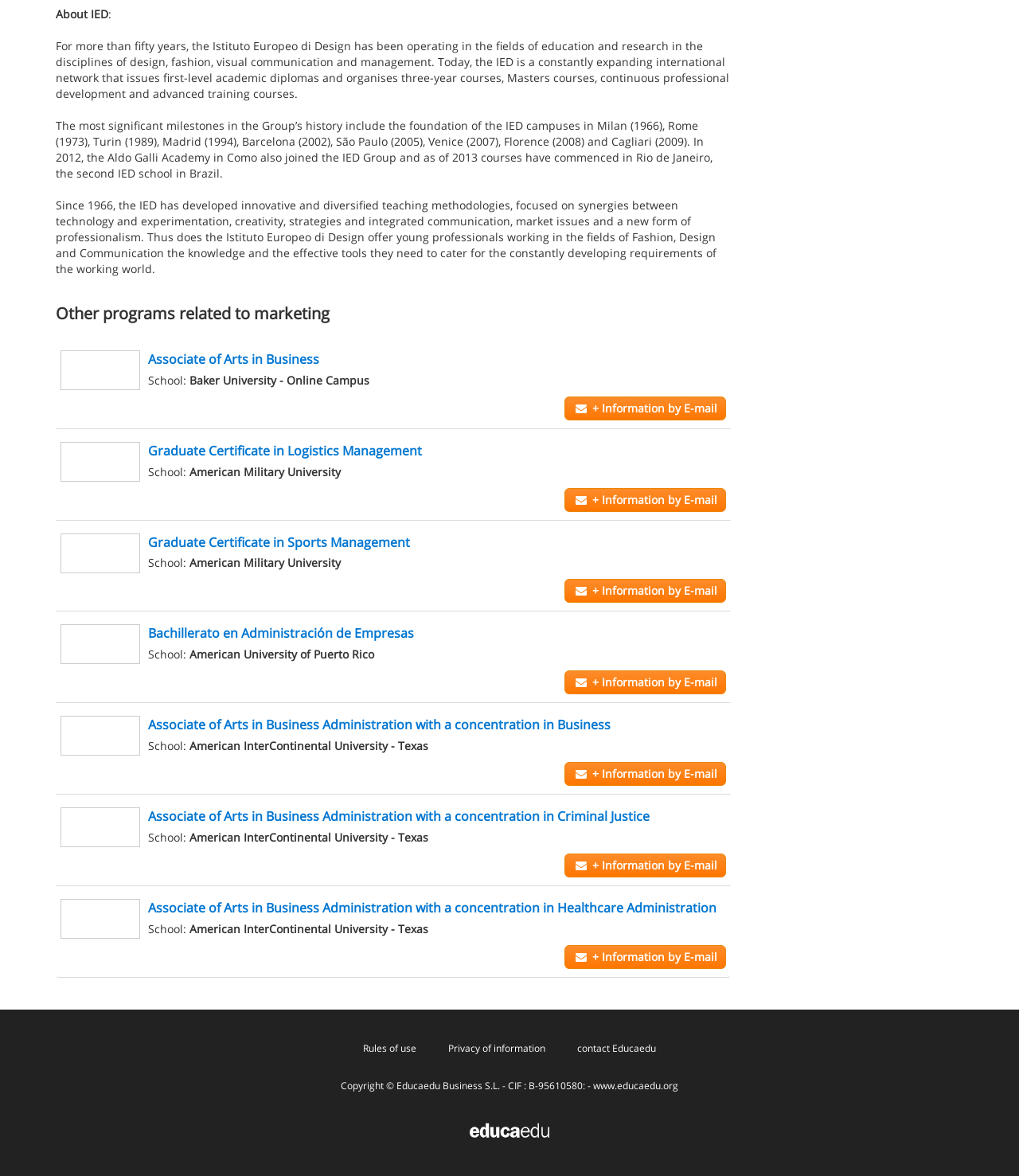Respond to the question with just a single word or phrase: 
What is the theme of the images on this webpage?

University logos